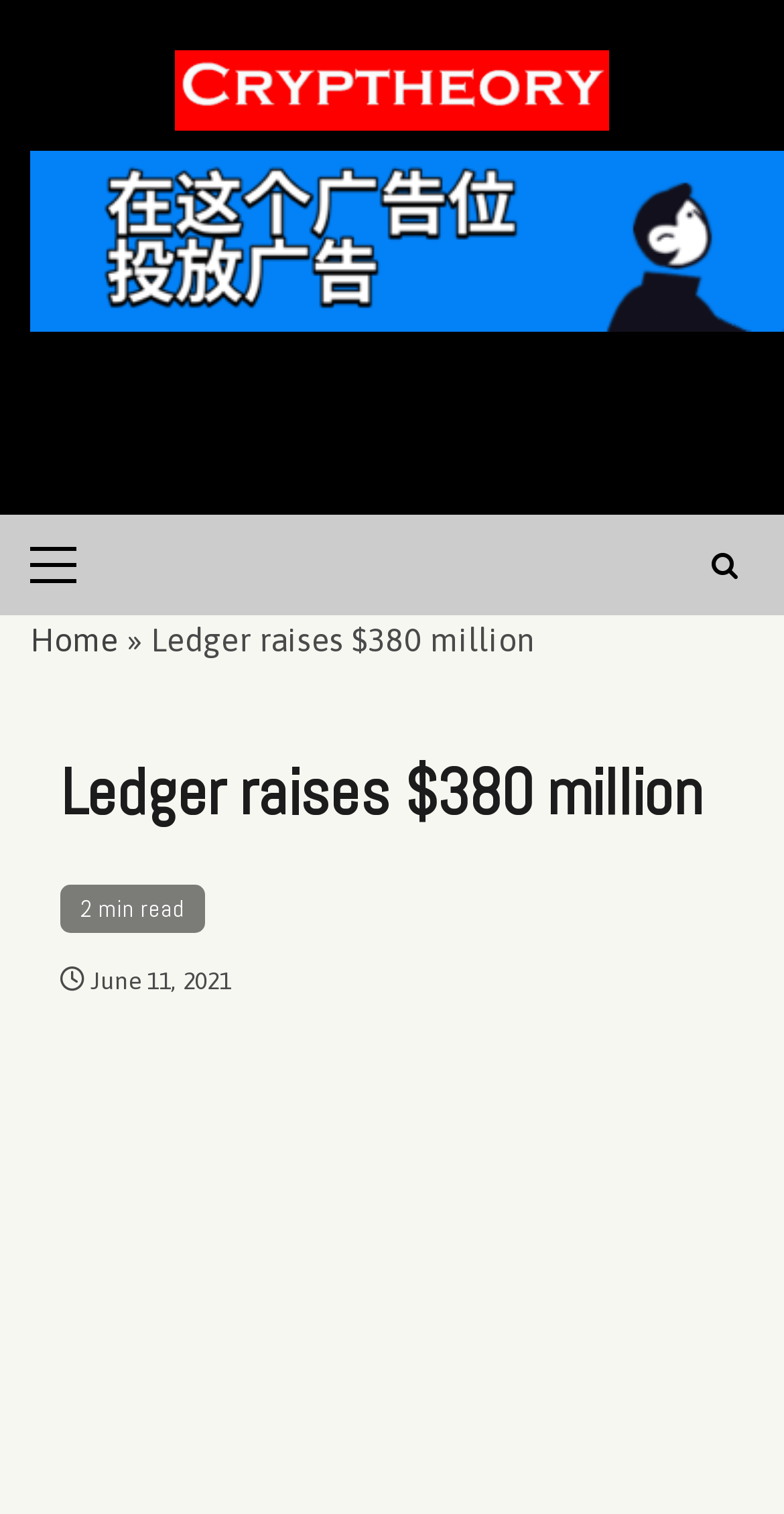Deliver a detailed narrative of the webpage's visual and textual elements.

The webpage is about Ledger, a manufacturer of hardware wallets, raising $380 million in funding. At the top left of the page, there is a link to "Cryptheory – Just Crypto" accompanied by an image with the same name. Below this, there is a button labeled "Primary Menu" that controls the primary menu.

On the top right, there is a link with an icon represented by "\uf002". Below this, there is a navigation section labeled "breadcrumbs" that contains links to "Home" and a separator "»" followed by the title "Ledger raises $380 million".

The main content of the page is headed by a header that reads "Ledger raises $380 million" with a subheading indicating a 2-minute read. The article is dated June 11, 2021.